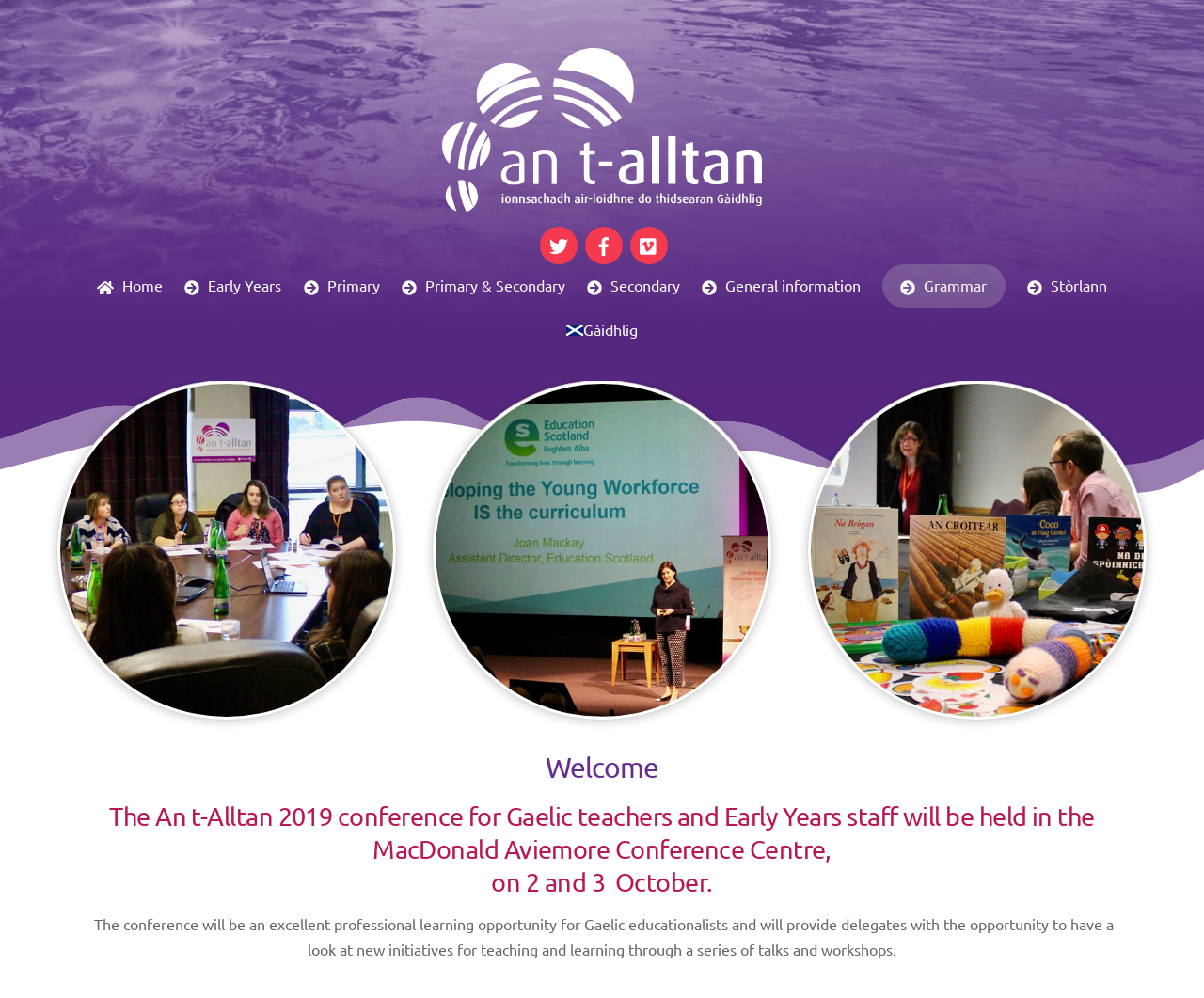Locate the bounding box coordinates of the area you need to click to fulfill this instruction: 'Read the Welcome heading'. The coordinates must be in the form of four float numbers ranging from 0 to 1: [left, top, right, bottom].

[0.072, 0.752, 0.928, 0.786]